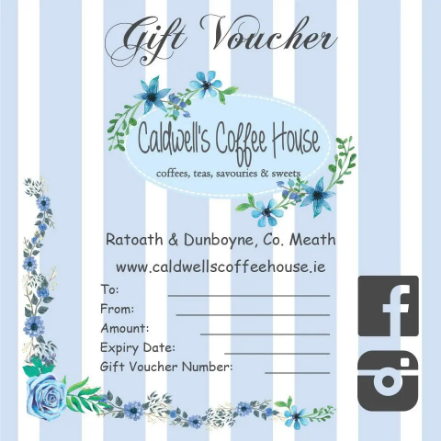Illustrate the image with a detailed and descriptive caption.

The image showcases a beautifully designed gift voucher for Caldwell's Coffee House, set against a light blue and white striped background. The voucher prominently features the text "Gift Voucher" at the top, elegantly styled to catch the eye. Below this, the name of the establishment, "Caldwell’s Coffee House," is beautifully illustrated, surrounded by decorative floral elements that add a fresh and inviting touch.

Located in Ratoath and Dunboyne, County Meath, the voucher includes sections for personalizing the gift, such as the recipient's name ("From:") and details about the voucher amount, expiry date, and unique voucher number. The overall design is complemented by social media icons for Facebook and Instagram, encouraging recipients to connect with the coffee house online. This voucher serves as a perfect gift, ideal for coffee lovers and brunch enthusiasts, inviting them to enjoy the delightful offerings at Caldwell’s Coffee House.